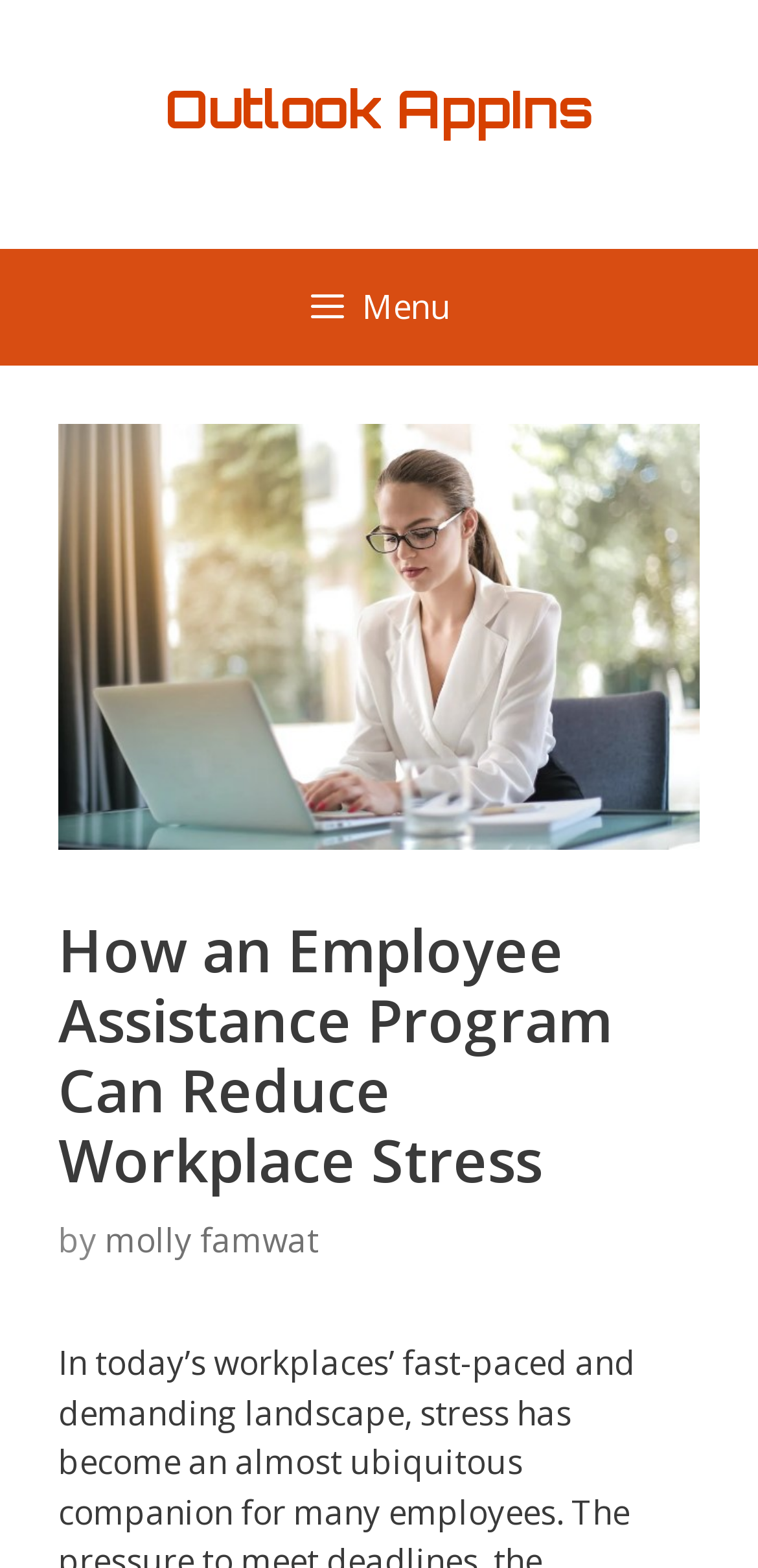Describe all the visual and textual components of the webpage comprehensively.

The webpage is focused on the topic of reducing workplace stress with an Employee Assistance Program. At the top of the page, there is a banner that spans the entire width, containing the site's name. Below the banner, there is a navigation menu that also spans the full width, with a button on the left side labeled with a menu icon. 

The main content of the page is headed by a prominent heading that reads "How an Employee Assistance Program Can Reduce Workplace Stress", which is positioned roughly in the middle of the page. Below the heading, there is a byline that reads "by molly famwat", indicating the author of the article. The byline is positioned slightly below and to the right of the heading. 

On the top right side of the page, there is a link to the Outlook AppIns.